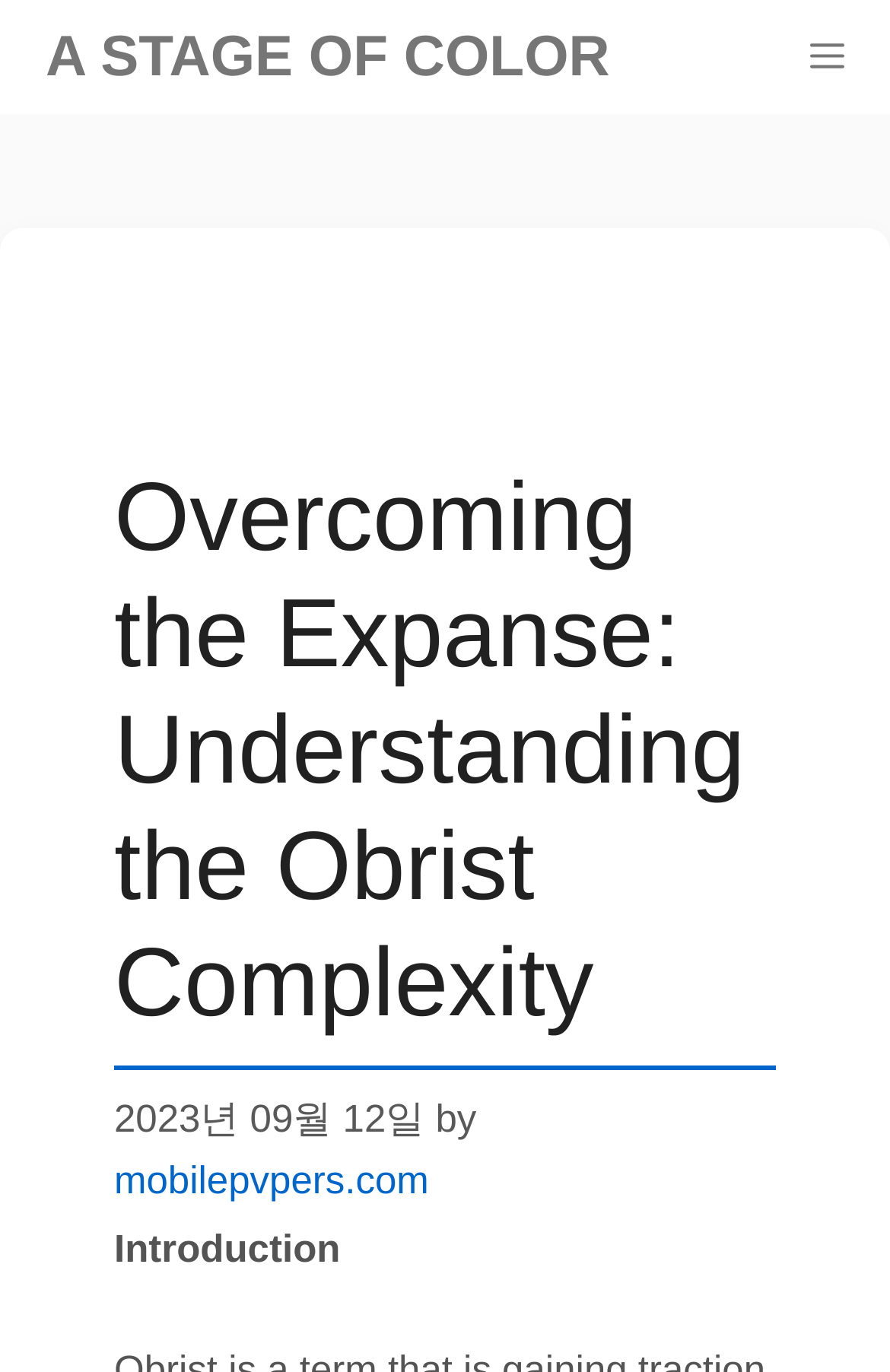Is the menu button expanded?
Based on the image, answer the question with as much detail as possible.

I found the state of the menu button by looking at the button element, which has the property 'expanded' set to 'False'.